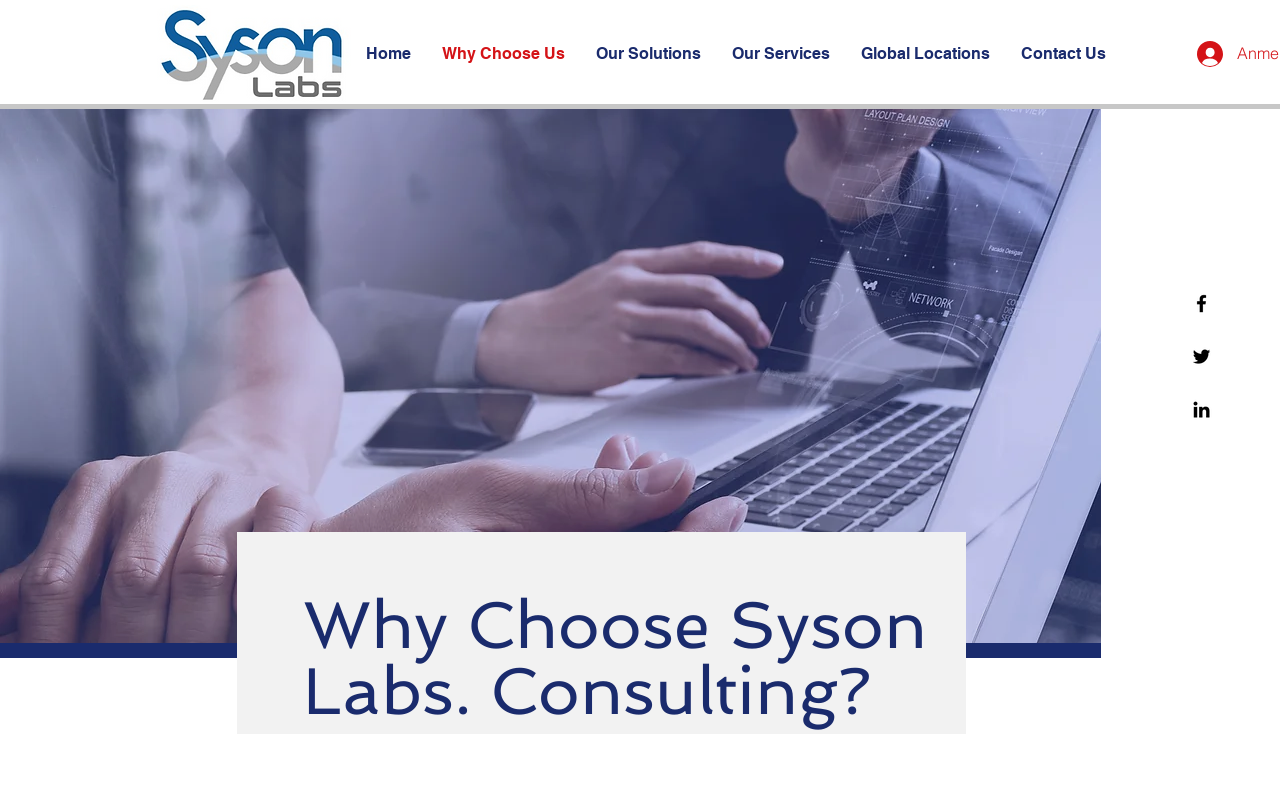Is there a contact link available?
Could you answer the question in a detailed manner, providing as much information as possible?

I found a navigation link 'Contact Us' in the navigation bar, which indicates that there is a contact link available on the webpage.